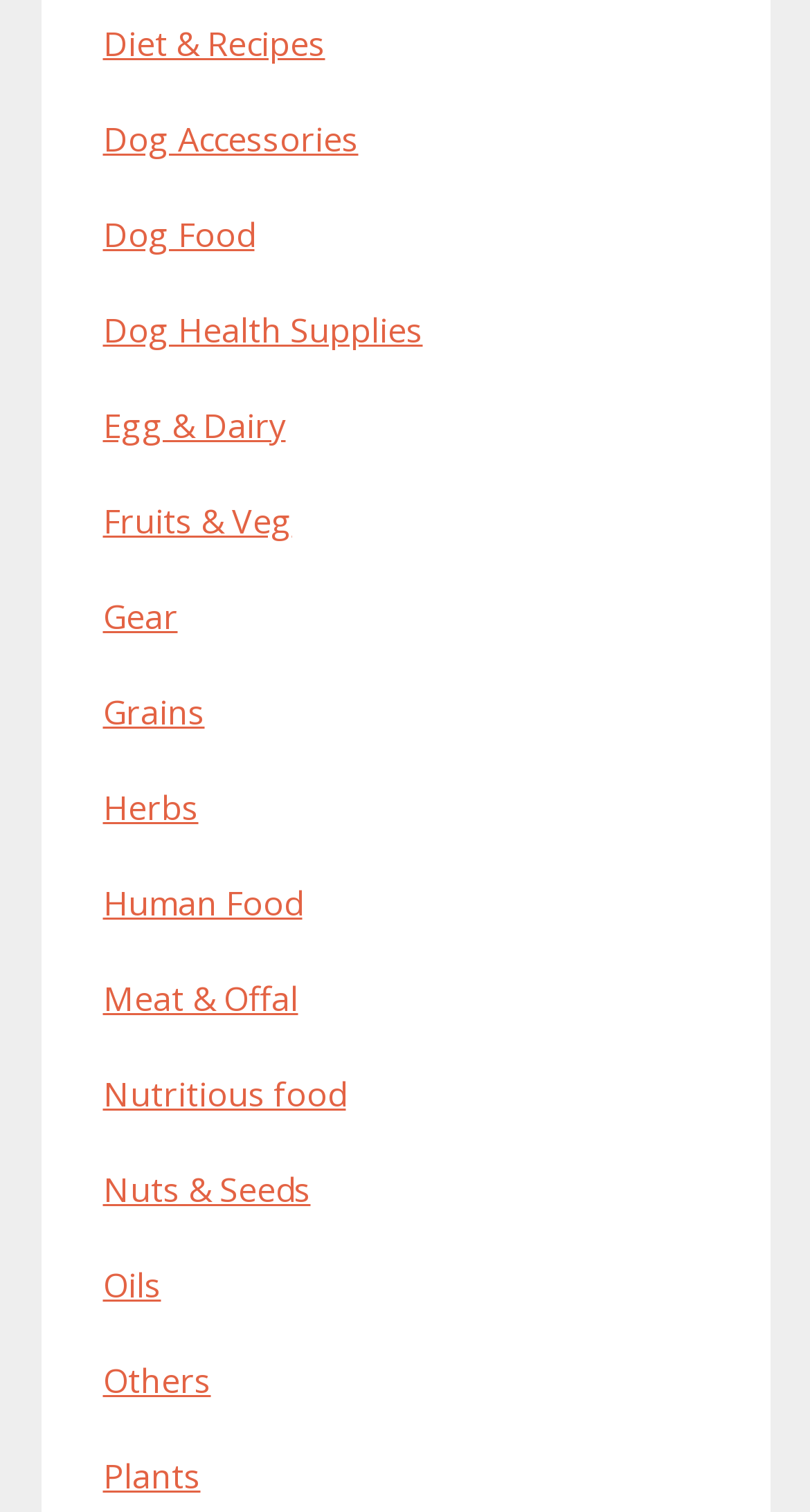Please determine the bounding box coordinates for the element that should be clicked to follow these instructions: "View human food products".

[0.127, 0.582, 0.373, 0.612]